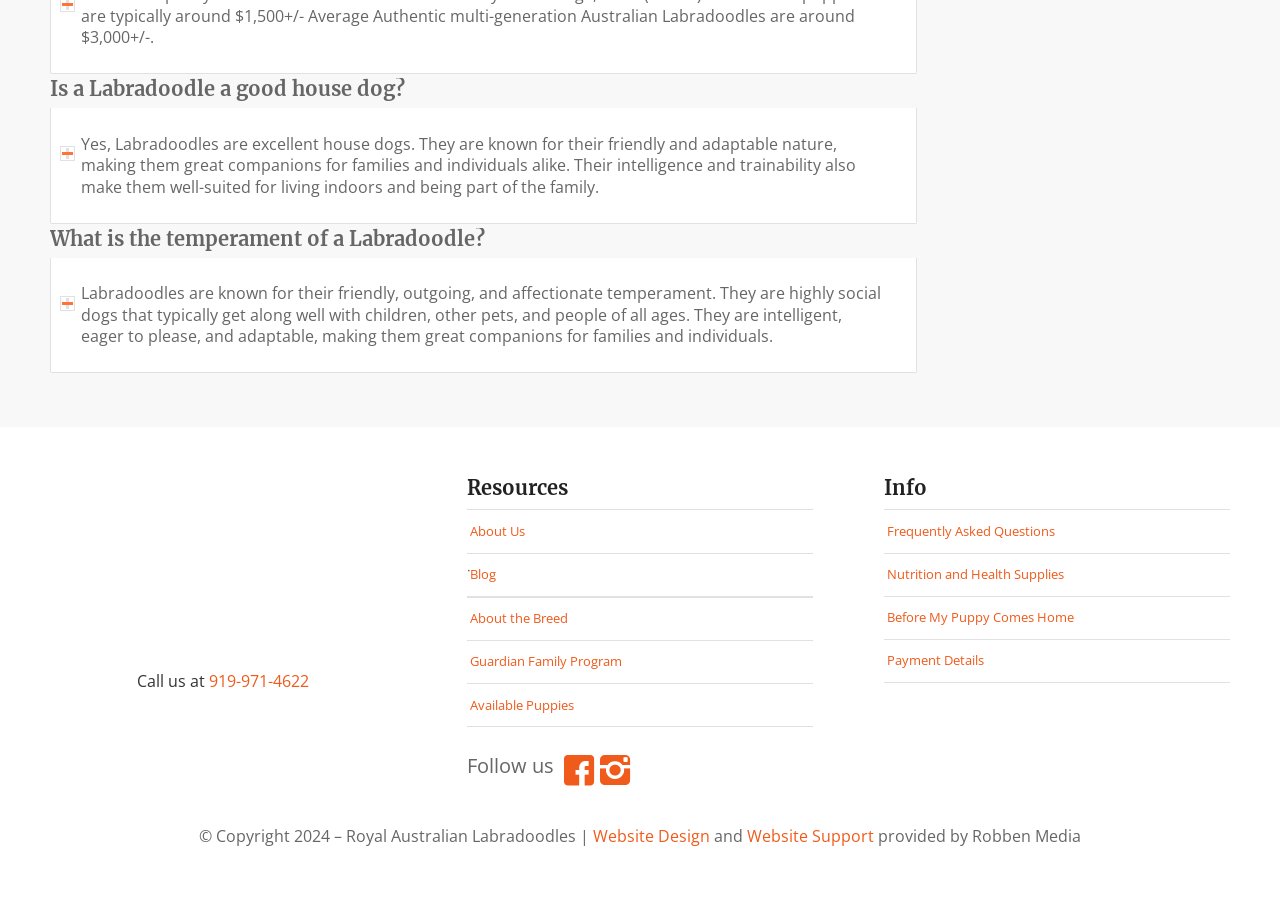Determine the bounding box coordinates of the section to be clicked to follow the instruction: "Click the 'Is a Labradoodle a good house dog?' tab". The coordinates should be given as four float numbers between 0 and 1, formatted as [left, top, right, bottom].

[0.039, 0.086, 0.717, 0.11]